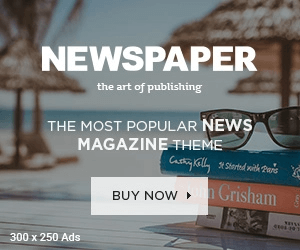Give a detailed account of what is happening in the image.

The image showcases an advertisement for the "Newspaper" theme, highlighting it as "the most popular news magazine theme" tailored for publishers and content creators. The design features a serene beach backdrop, emphasizing a relaxed and inviting atmosphere. Stacked in the foreground are books by notable authors, including titles from Cathy Kelly and John Grisham, suggesting a connection to storytelling and journalism. A prominent "BUY NOW" button encourages immediate action, with the dimensions indicated as 300 x 250 pixels, making it a key element for web layout. This ad effectively blends aesthetic appeal with a clear call to action, appealing to those interested in enhancing their publishing platforms.